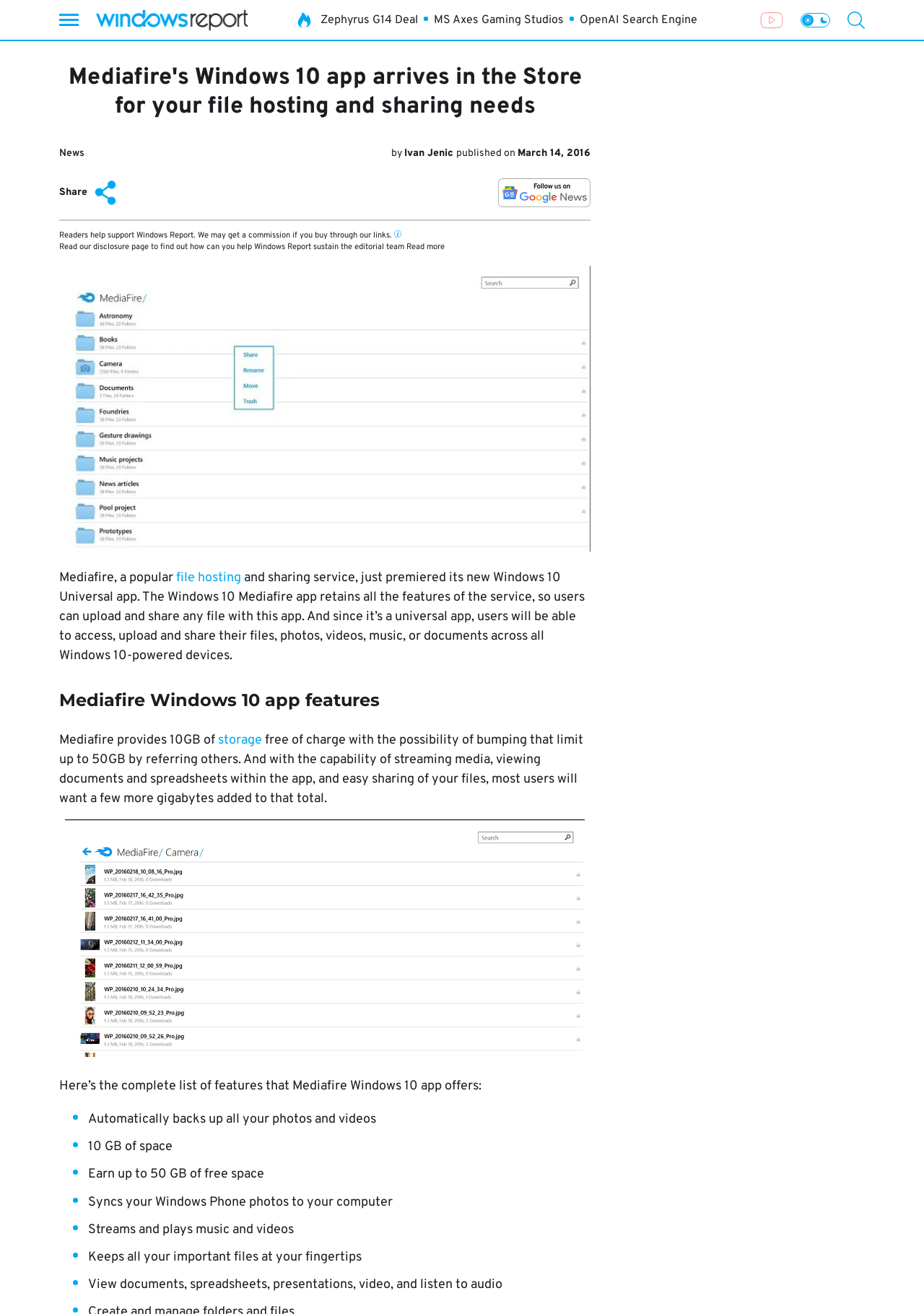Using the description: "storage", determine the UI element's bounding box coordinates. Ensure the coordinates are in the format of four float numbers between 0 and 1, i.e., [left, top, right, bottom].

[0.236, 0.557, 0.284, 0.57]